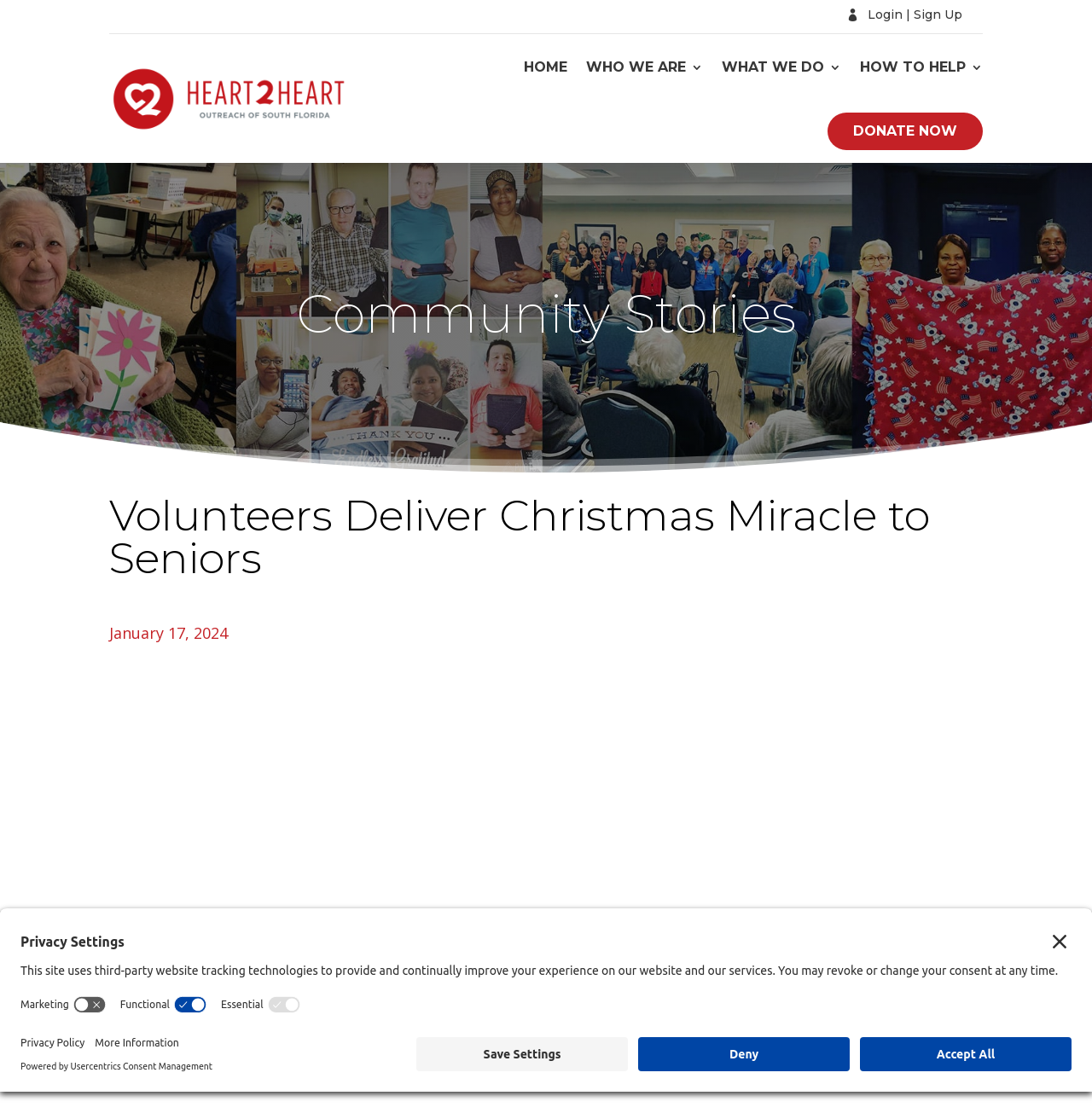Determine the coordinates of the bounding box that should be clicked to complete the instruction: "Open the privacy settings". The coordinates should be represented by four float numbers between 0 and 1: [left, top, right, bottom].

[0.0, 0.896, 0.05, 0.945]